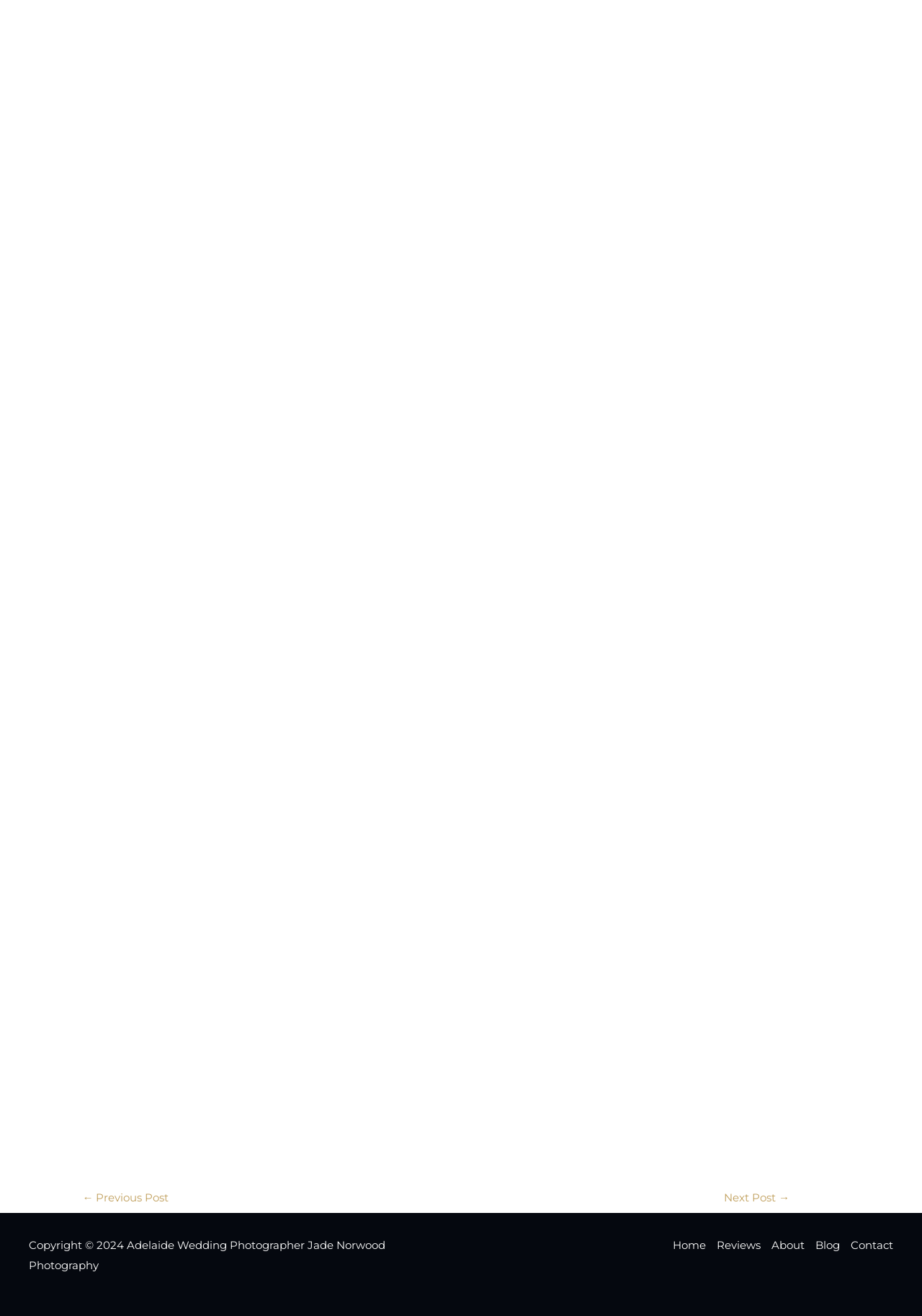Please examine the image and answer the question with a detailed explanation:
What is the name of the magazine?

The question can be answered by looking at the two image elements at the top of the webpage, which both have the OCR text 'brides of adelaide magazine'.